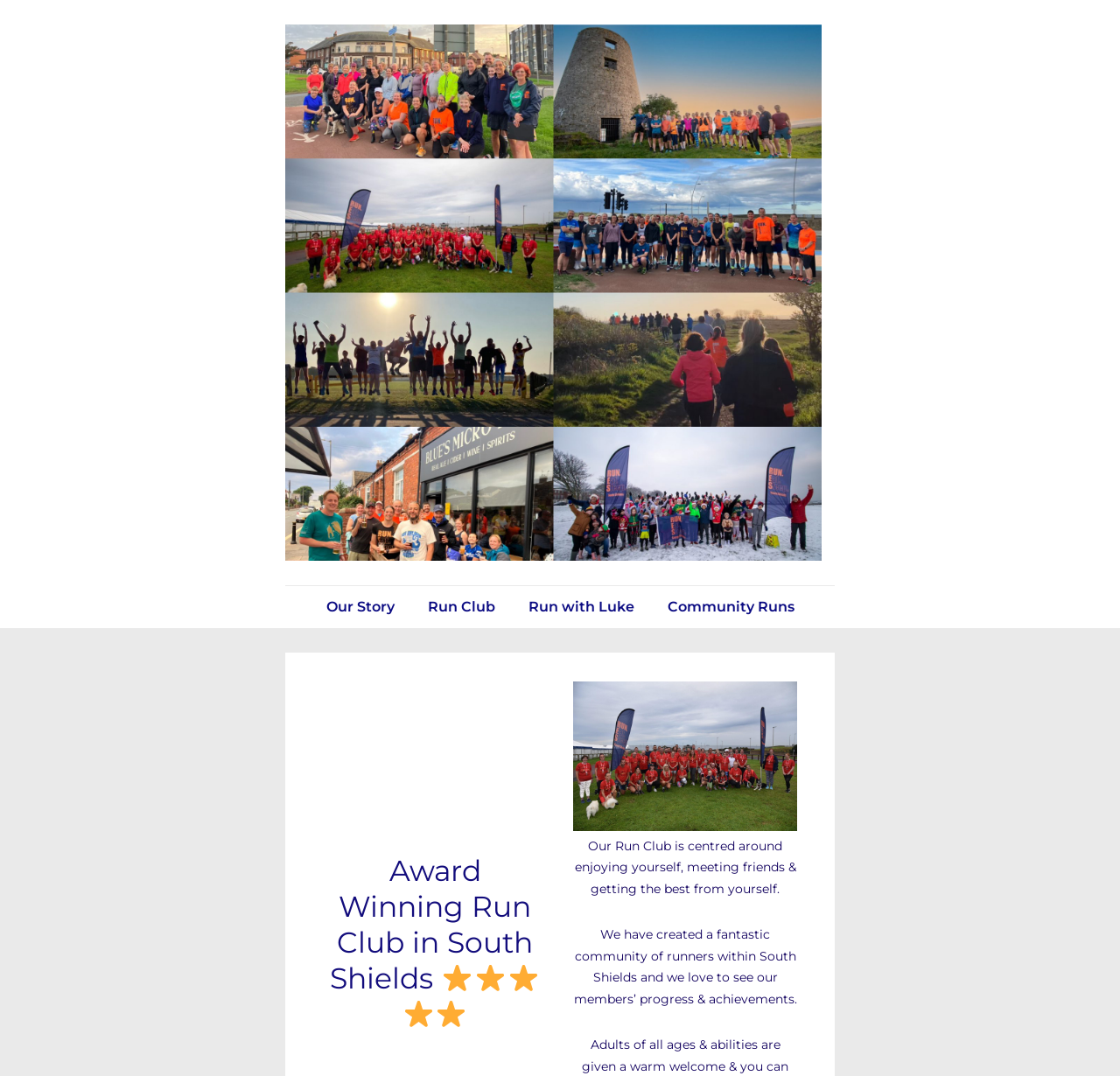Predict the bounding box of the UI element based on this description: "Run Club".

[0.368, 0.545, 0.456, 0.584]